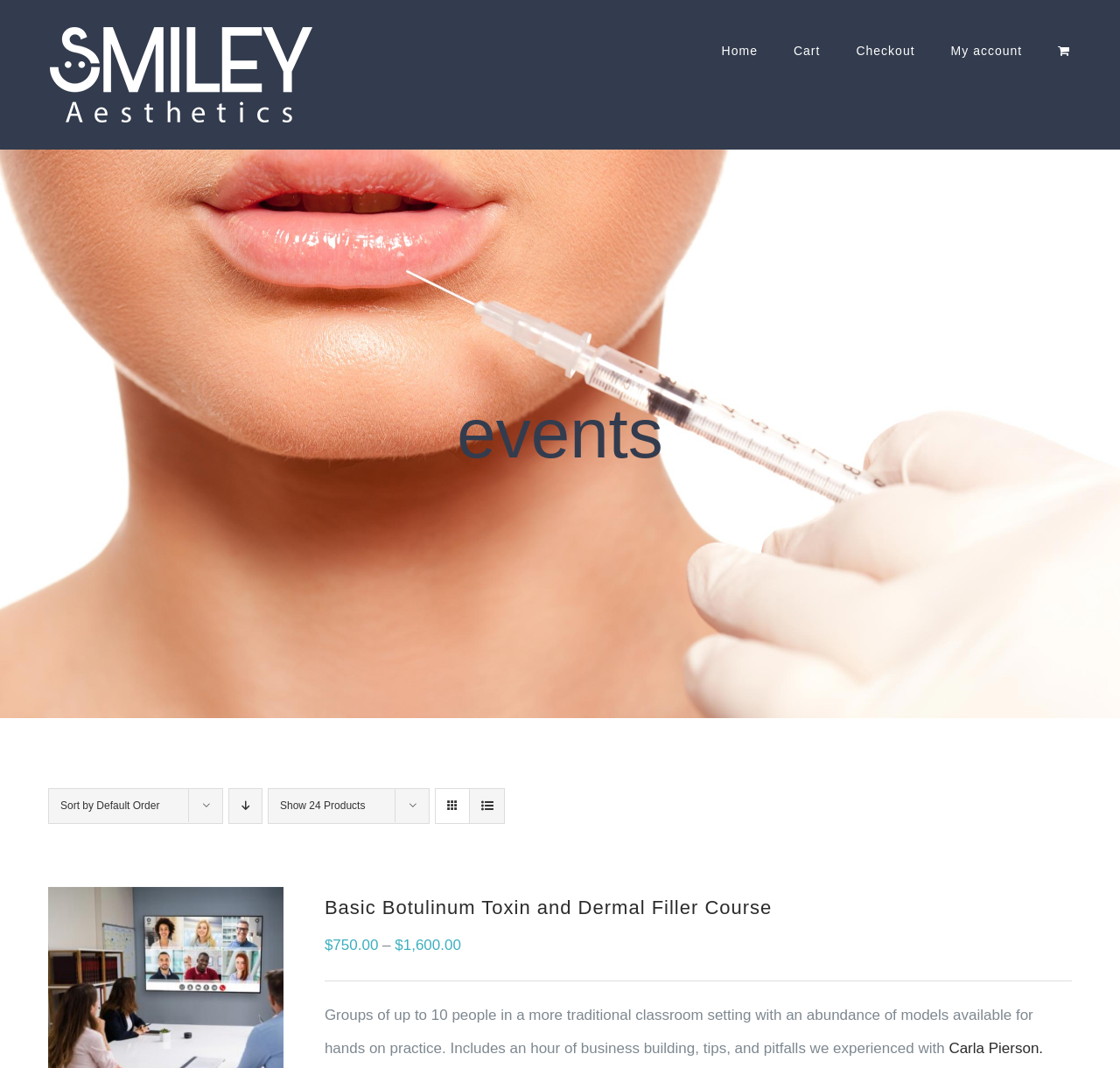Please pinpoint the bounding box coordinates for the region I should click to adhere to this instruction: "Click the Missouri Smiley Aesthetics Logo".

[0.044, 0.025, 0.279, 0.115]